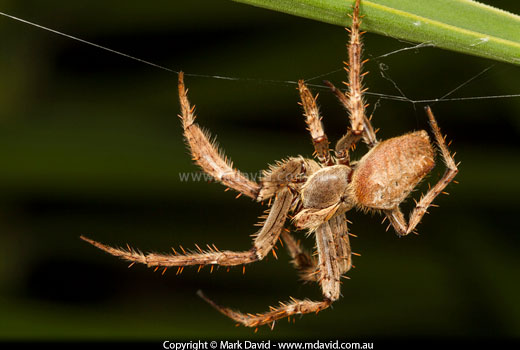What is the dominant color of the spider's body?
Ensure your answer is thorough and detailed.

The caption describes the spider's body as having a blend of earthy tones, with a noticeable brown hue that blends into its surroundings, indicating that brown is the dominant color of the spider's body.